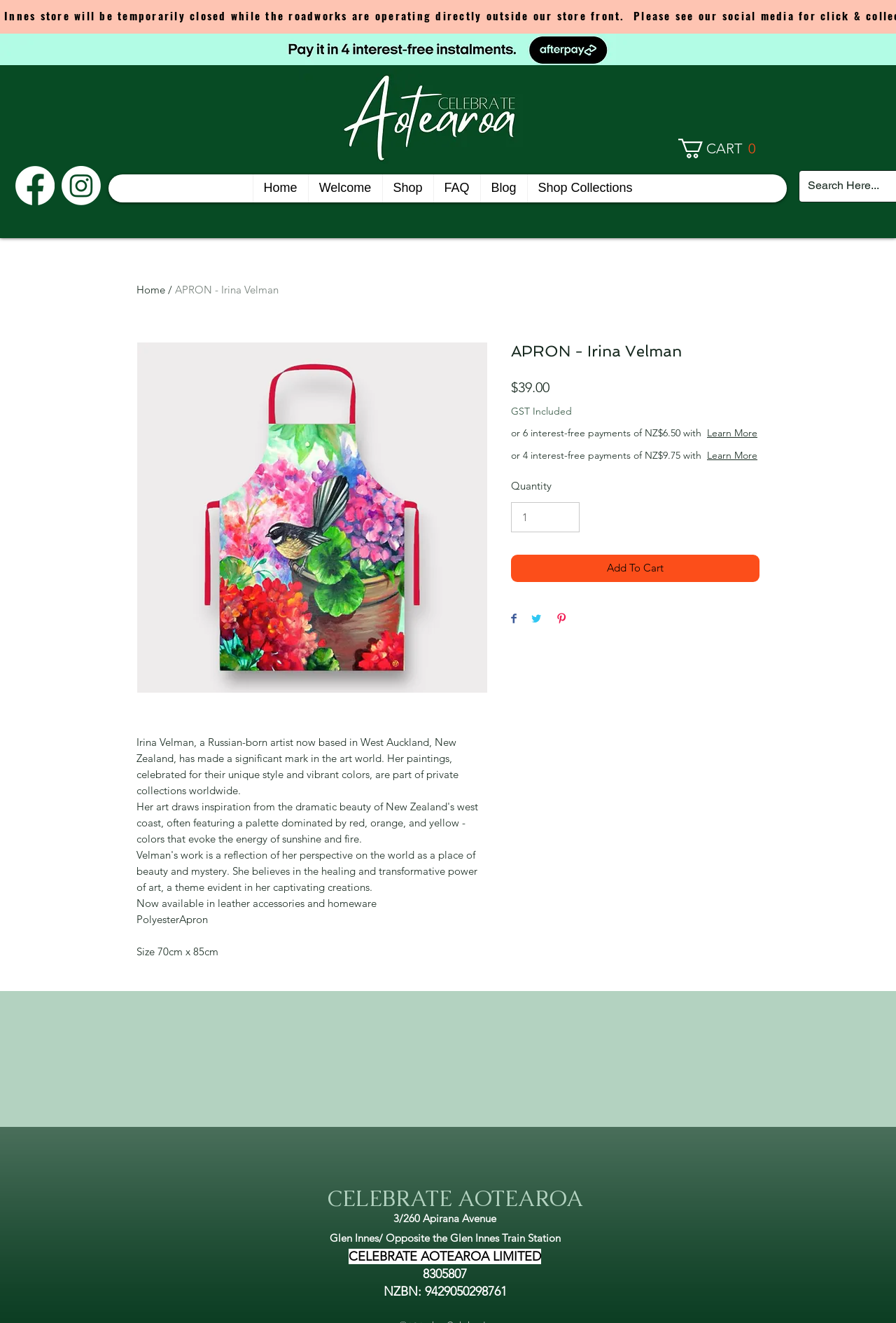What is the price of the apron?
Please give a well-detailed answer to the question.

The price of the apron is mentioned in the text '$39.00' which is located below the image of the apron.